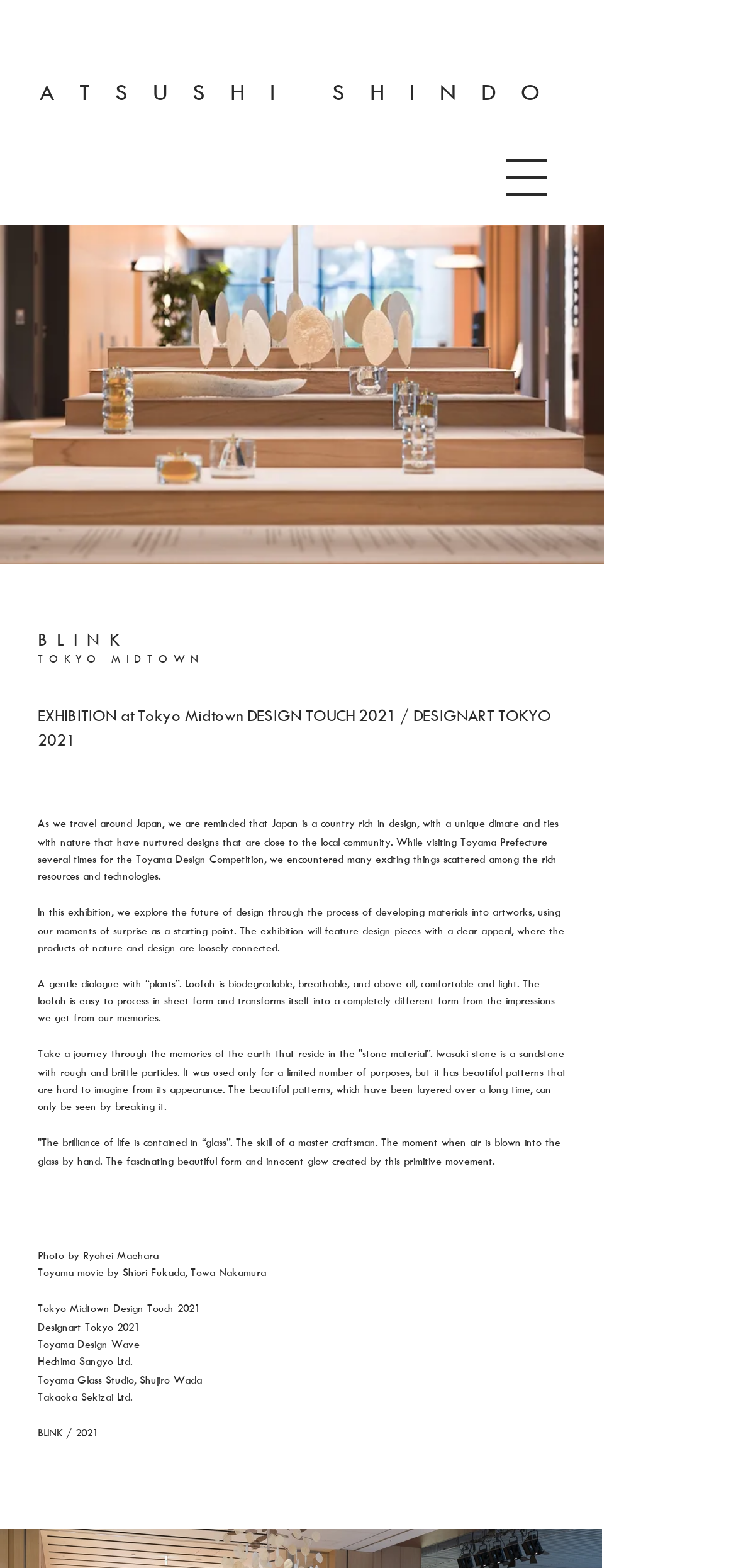How many images are in the slide show gallery?
Offer a detailed and full explanation in response to the question.

The number of images in the slide show gallery can be determined by looking at the image elements within the region element with the description 'Slide show gallery'. There are two image elements, one with the OCR text 'web_BLINK_9' and another without any OCR text.